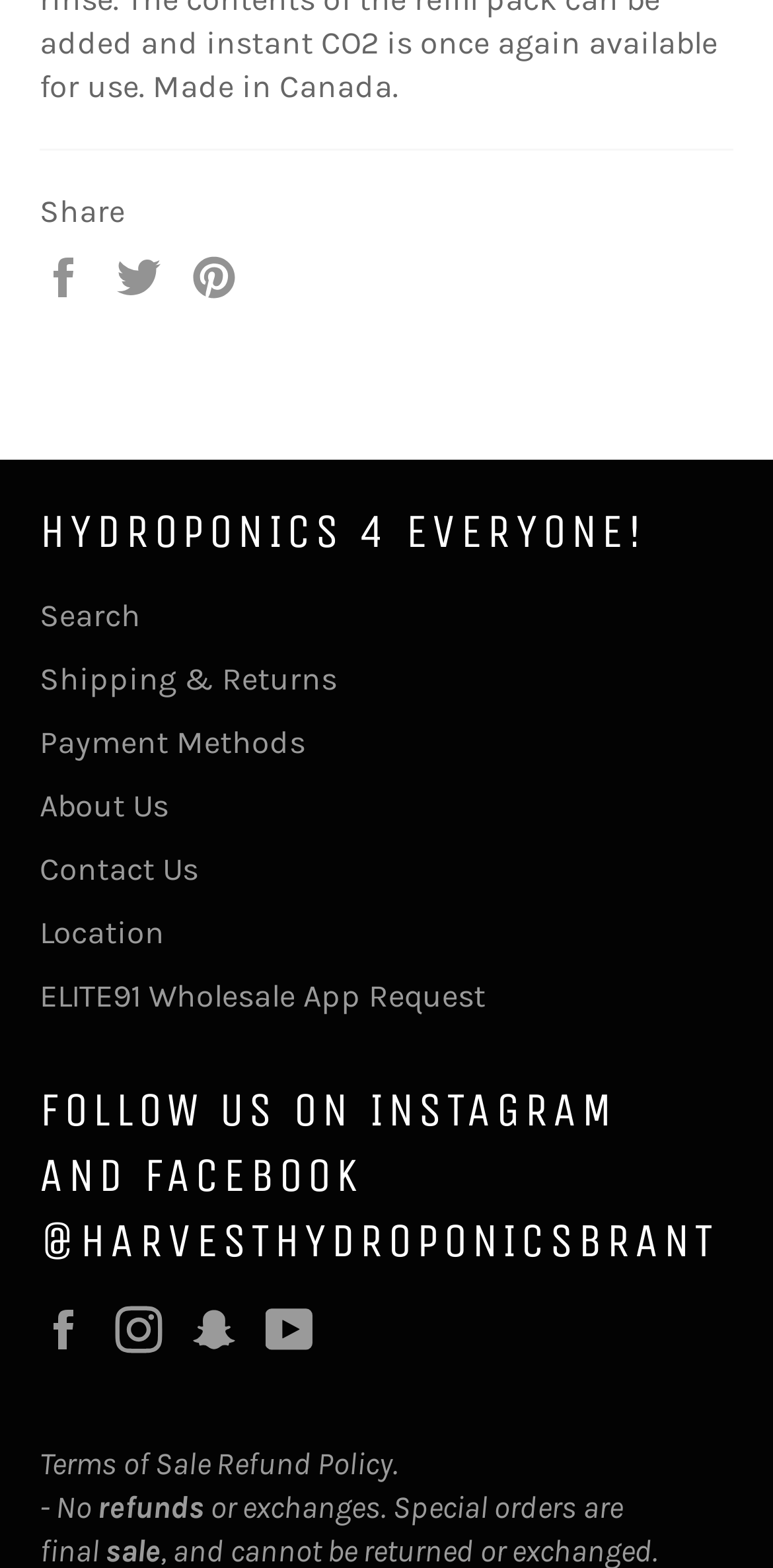Determine the bounding box coordinates of the clickable region to execute the instruction: "Submit a comment". The coordinates should be four float numbers between 0 and 1, denoted as [left, top, right, bottom].

None